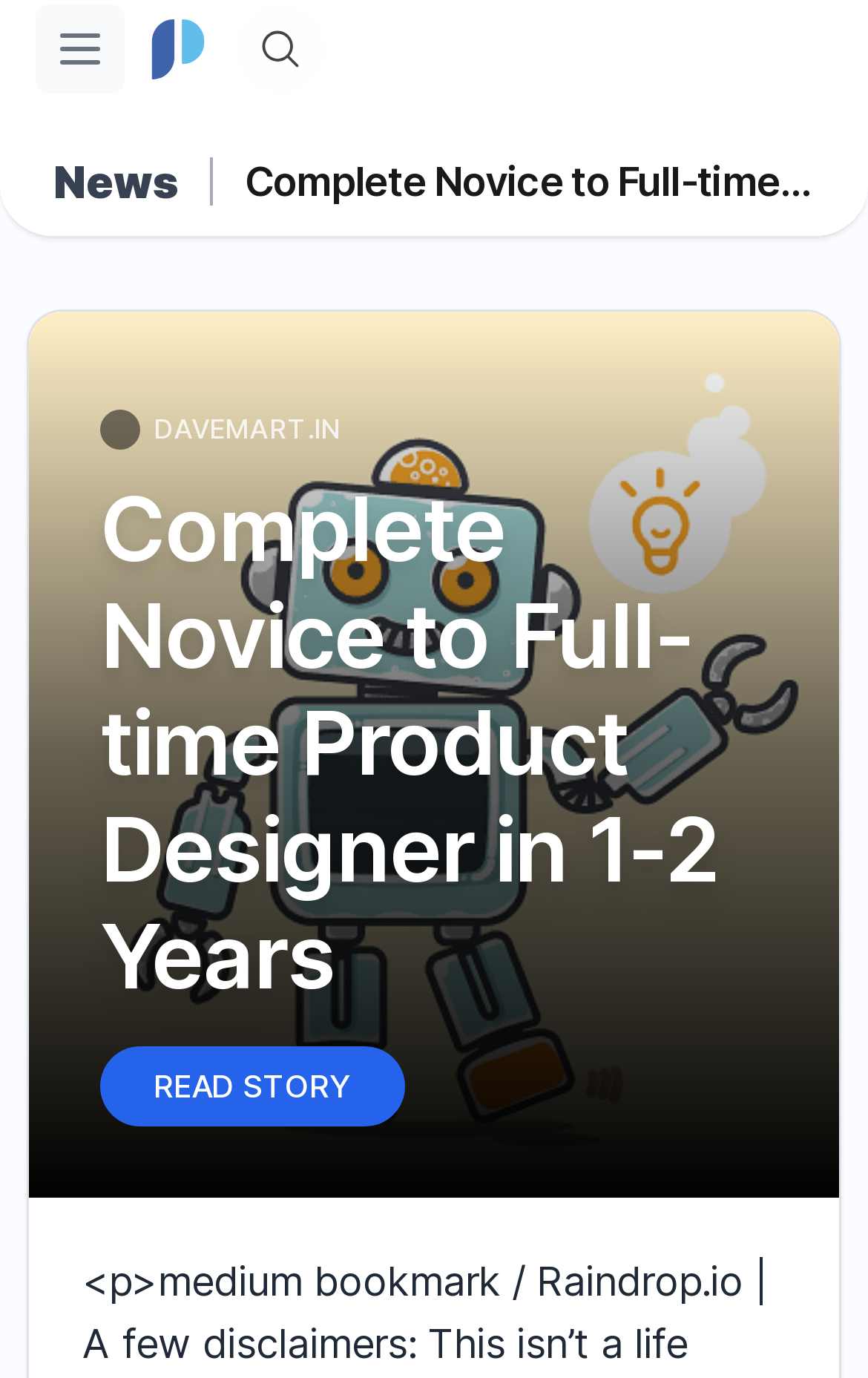Locate the bounding box coordinates of the area to click to fulfill this instruction: "Go to Home page". The bounding box should be presented as four float numbers between 0 and 1, in the order [left, top, right, bottom].

[0.021, 0.084, 0.979, 0.142]